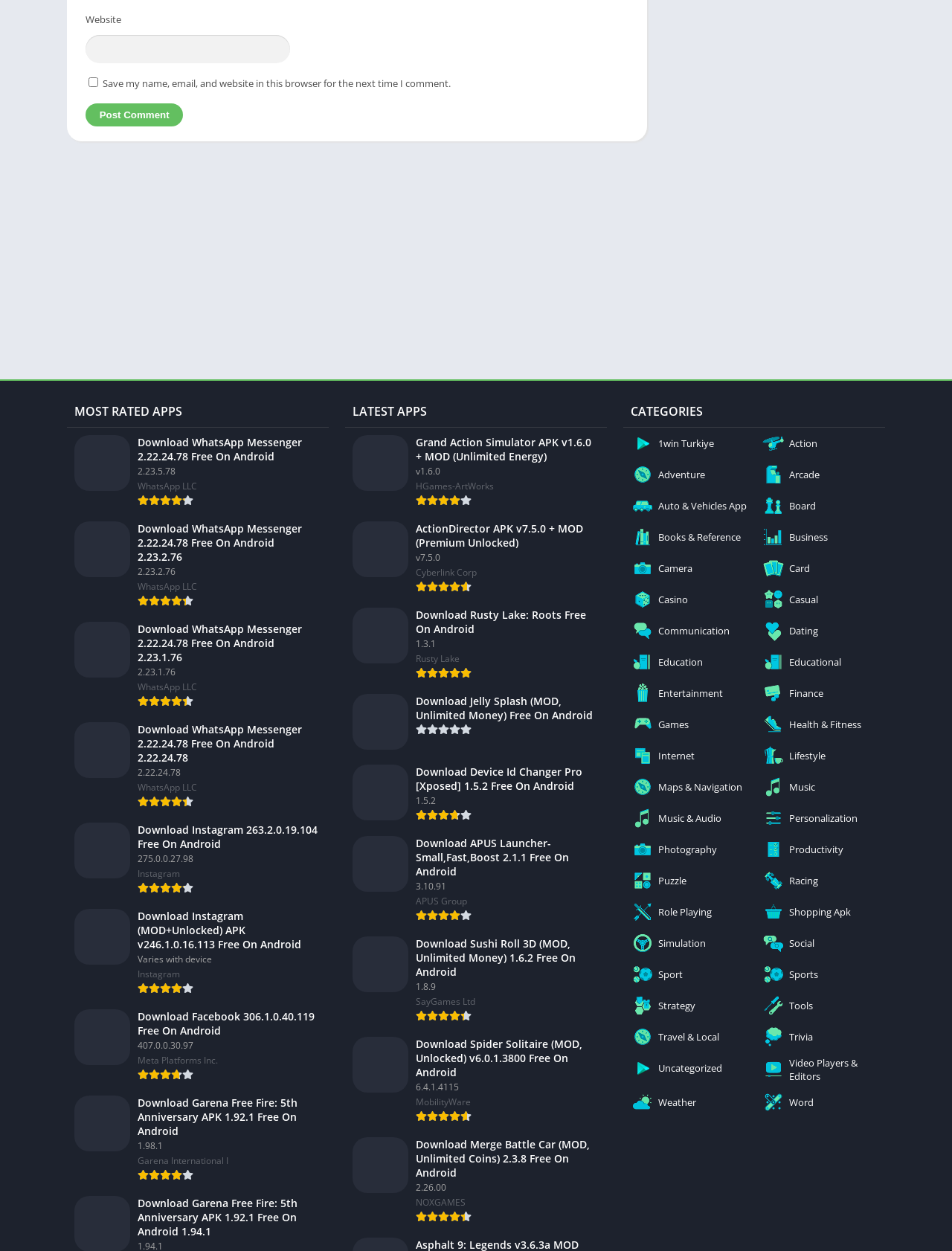Find the bounding box coordinates of the element's region that should be clicked in order to follow the given instruction: "Download WhatsApp Messenger". The coordinates should consist of four float numbers between 0 and 1, i.e., [left, top, right, bottom].

[0.07, 0.342, 0.345, 0.411]